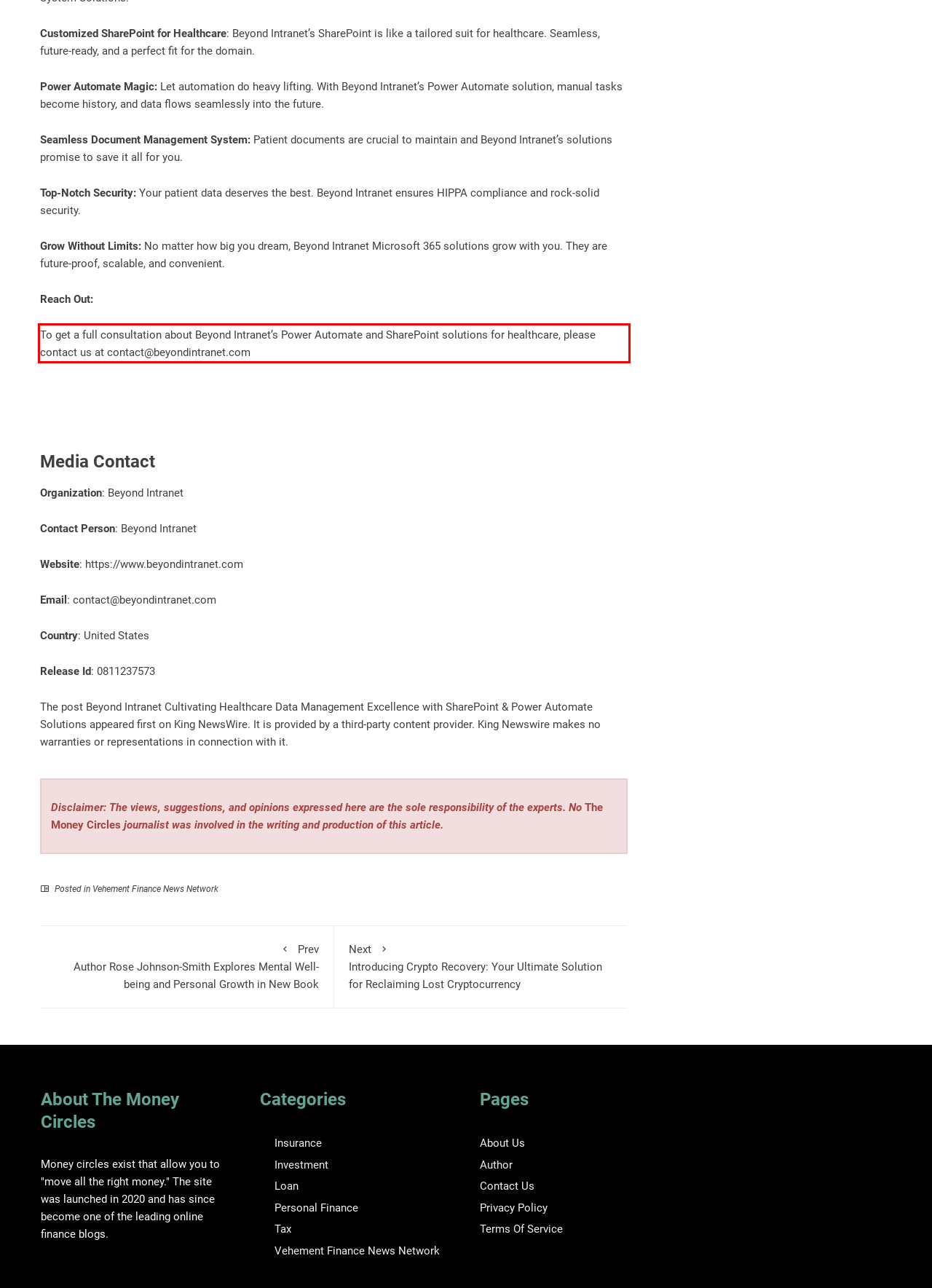Given a screenshot of a webpage, identify the red bounding box and perform OCR to recognize the text within that box.

To get a full consultation about Beyond Intranet’s Power Automate and SharePoint solutions for healthcare, please contact us at contact@beyondintranet.com